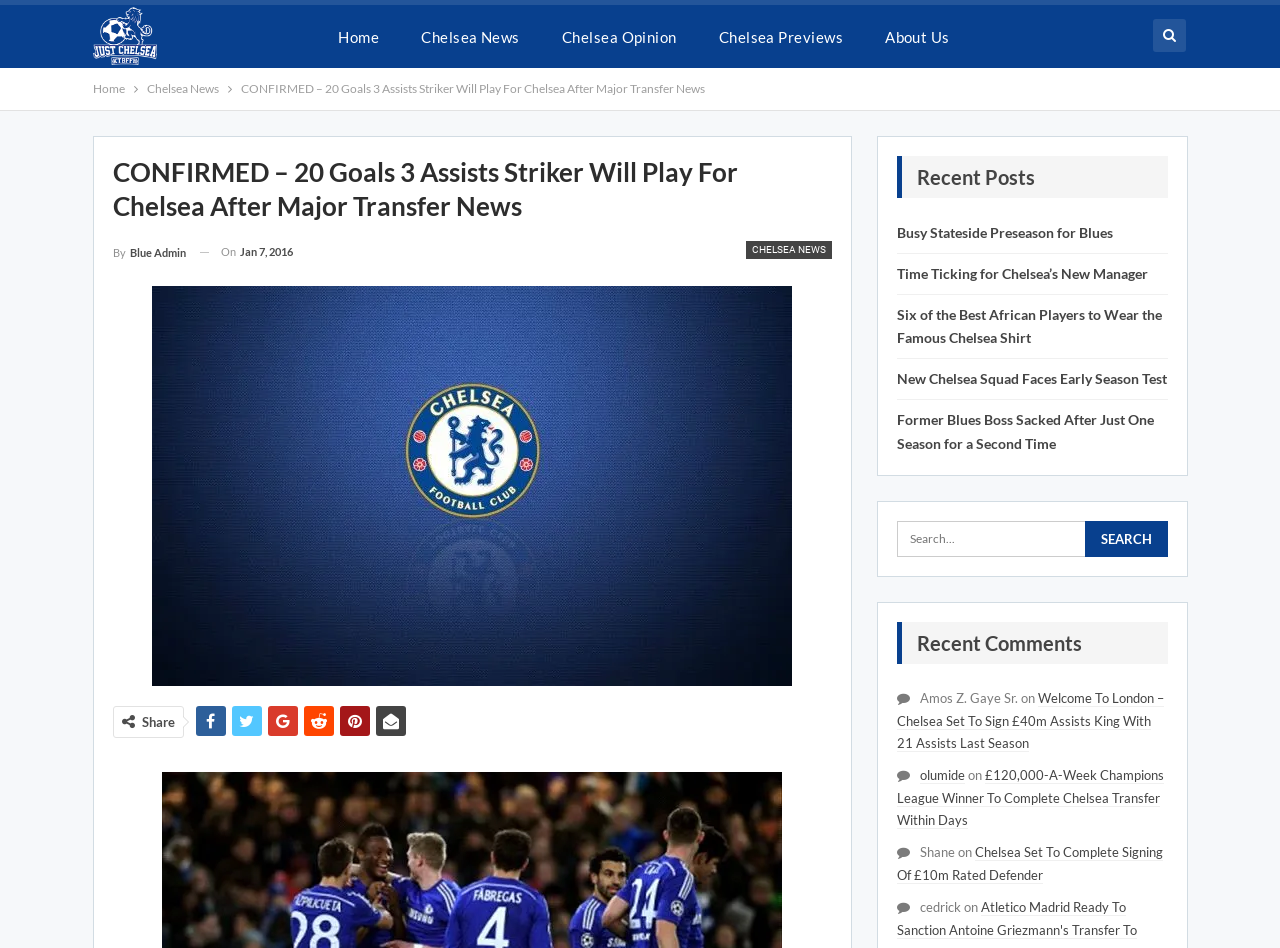Please examine the image and answer the question with a detailed explanation:
Who wrote the current article?

I determined the answer by looking at the author information section, where I found a link with the text 'By Blue Admin', indicating that Blue Admin is the author of the current article.